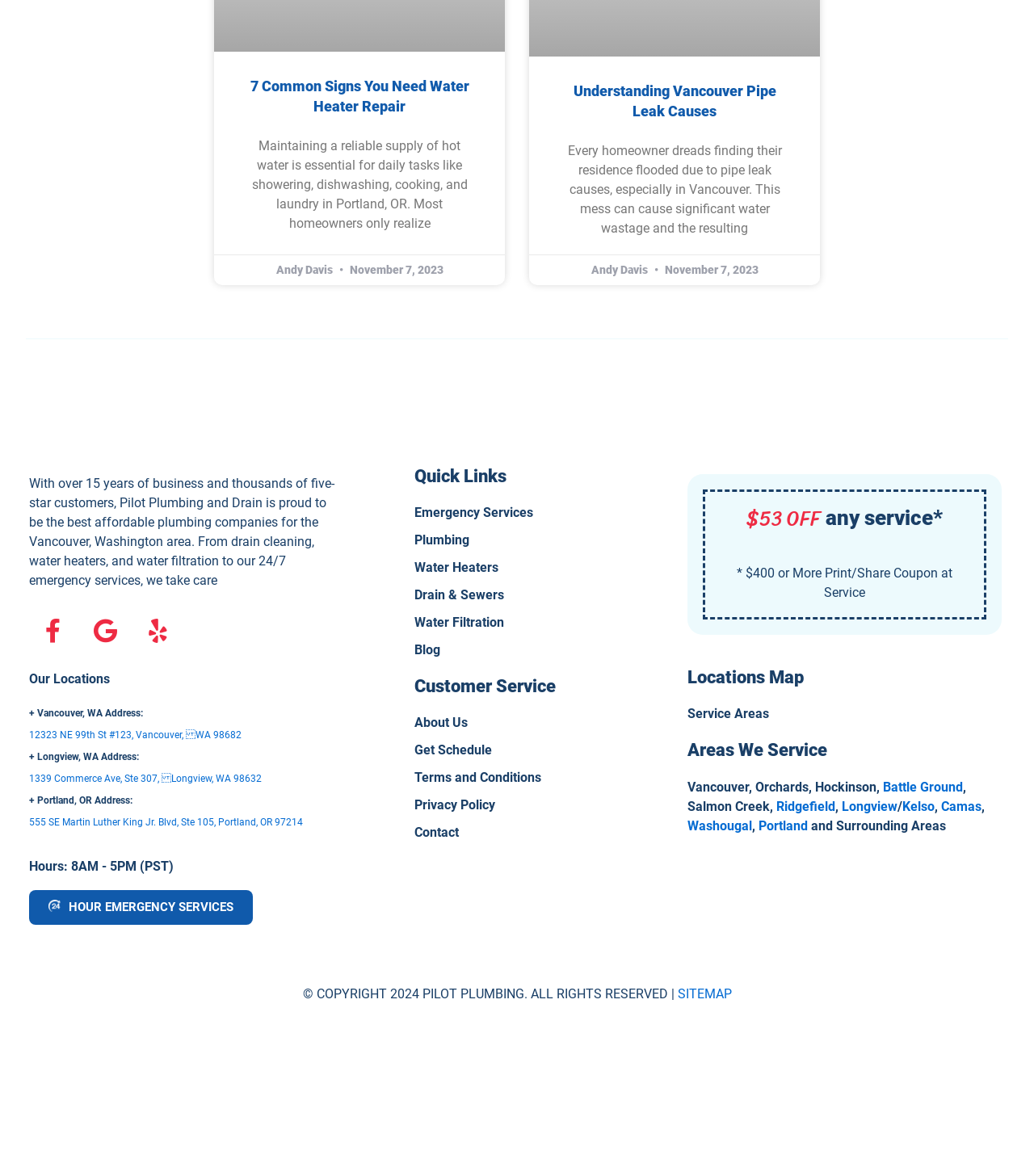From the details in the image, provide a thorough response to the question: What are the three locations served by the company?

I found the answer by looking at the links under the 'Our Locations' heading, which lists the three locations as Vancouver, Longview, and Portland.